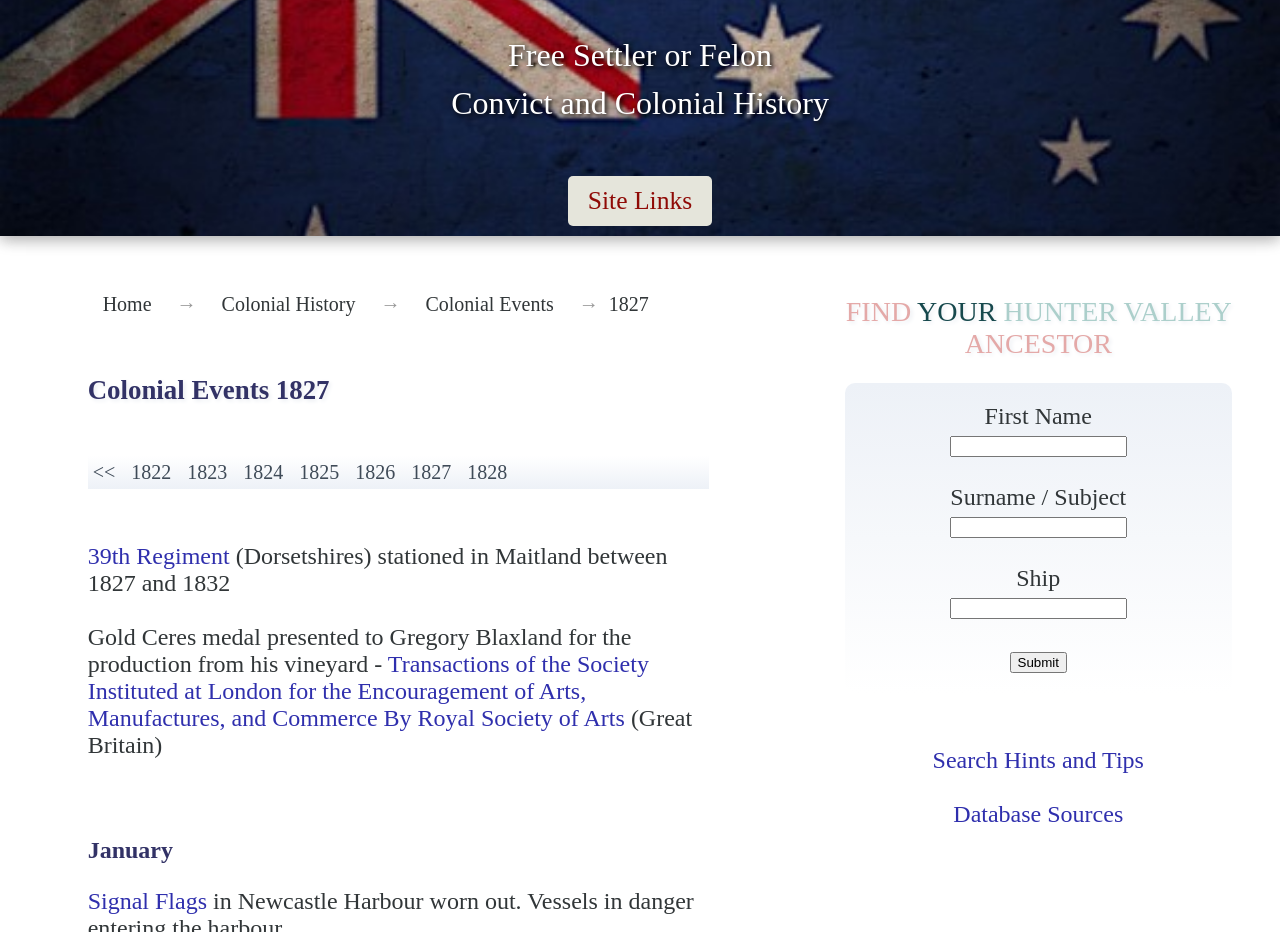Describe all the key features of the webpage in detail.

The webpage is about Colonial Events in Australia, specifically in the year 1827. At the top, there is a heading that reads "Free Settler or Felon Convict and Colonial History" with a link to the same title. Below this, there is a button labeled "Site Links" that expands to reveal several links, including "Home", "Colonial History", "Colonial Events", and "1827".

Further down, there is another heading that reads "Colonial Events 1827". Below this, there are links to previous years, ranging from 1822 to 1828. To the right of these links, there is a link to the "39th Regiment" and a paragraph of text describing the regiment's presence in Maitland between 1827 and 1832.

Below this, there are several paragraphs of text describing various events and transactions, including the presentation of a Gold Ceres medal to Gregory Blaxland and the publication of a book by the Royal Society of Arts.

The webpage also features a section dedicated to finding ancestors in the Hunter Valley, with a heading that reads "FIND YOUR HUNTER VALLEY ANCESTOR". This section includes several text boxes and a button labeled "Submit" to facilitate a search. There are also links to "Search Hints and Tips" and "Database Sources" at the bottom of this section.

Overall, the webpage appears to be a historical resource, providing information and links related to colonial events in Australia, particularly in the Hunter Valley region.